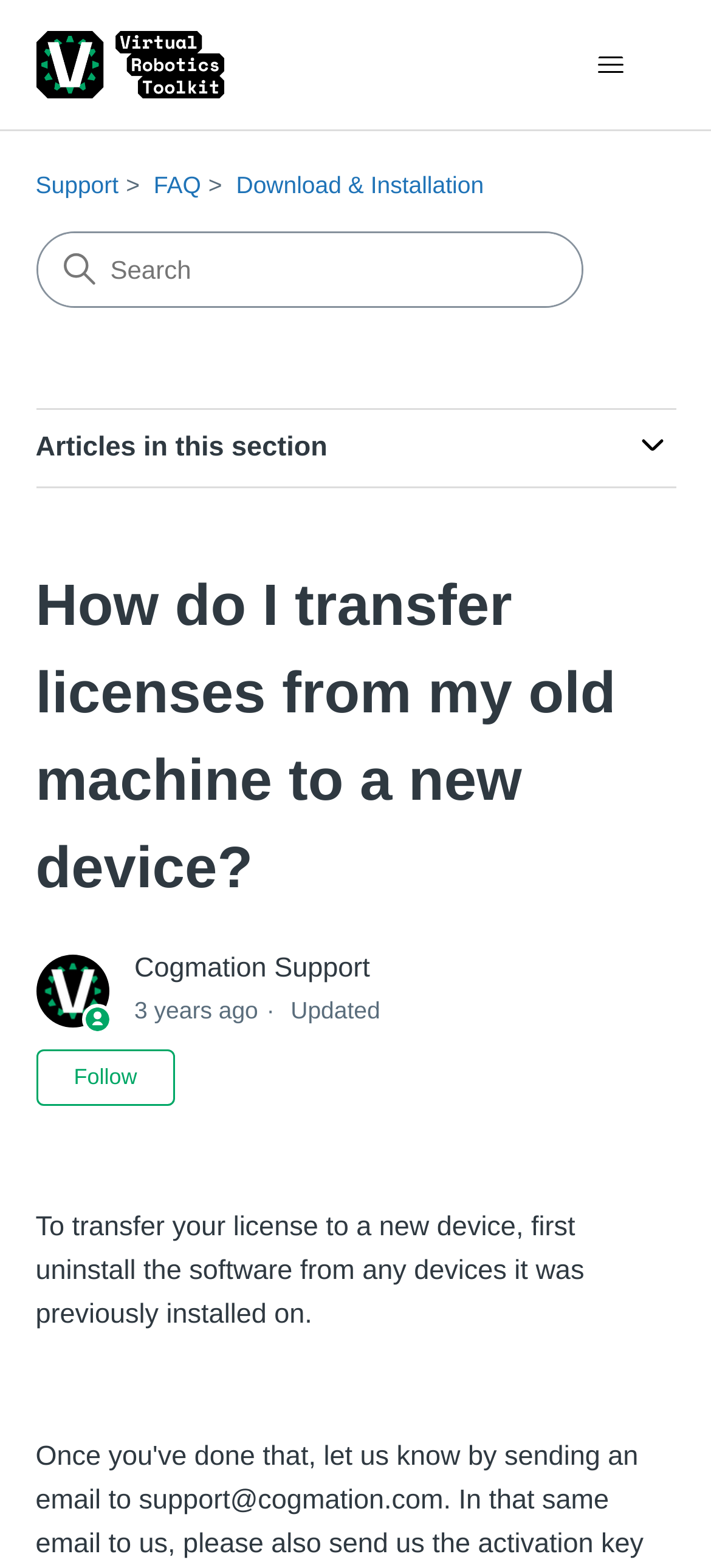Provide an in-depth caption for the contents of the webpage.

The webpage is a support article from a help center, with a title "How do I transfer licenses from my old machine to a new device?" at the top. On the top left, there is a link to the "Support Help Center home page" accompanied by an image. Next to it, on the top right, is a toggle navigation menu button with an image of a hamburger icon.

Below the title, there is a navigation menu with three list items: "Support", "FAQ", and "Download & Installation". Each item has a corresponding link. On the right side of the navigation menu, there is a search bar with a searchbox labeled "Search".

The main content of the article is divided into sections. The first section has a heading with the same title as the webpage, followed by an image of a user, a timestamp "2021-01-04 19:20" with a description "3 years ago", and an "Updated" label. There is also a "Follow Article" button with a description.

The main text of the article starts below the heading, with a paragraph explaining how to transfer licenses to a new device. The text instructs the user to uninstall the software from any devices it was previously installed on. There is a small gap, and then another paragraph starts, but it only contains a non-breaking space character.

There are no other images or UI elements on the webpage besides the ones mentioned above.